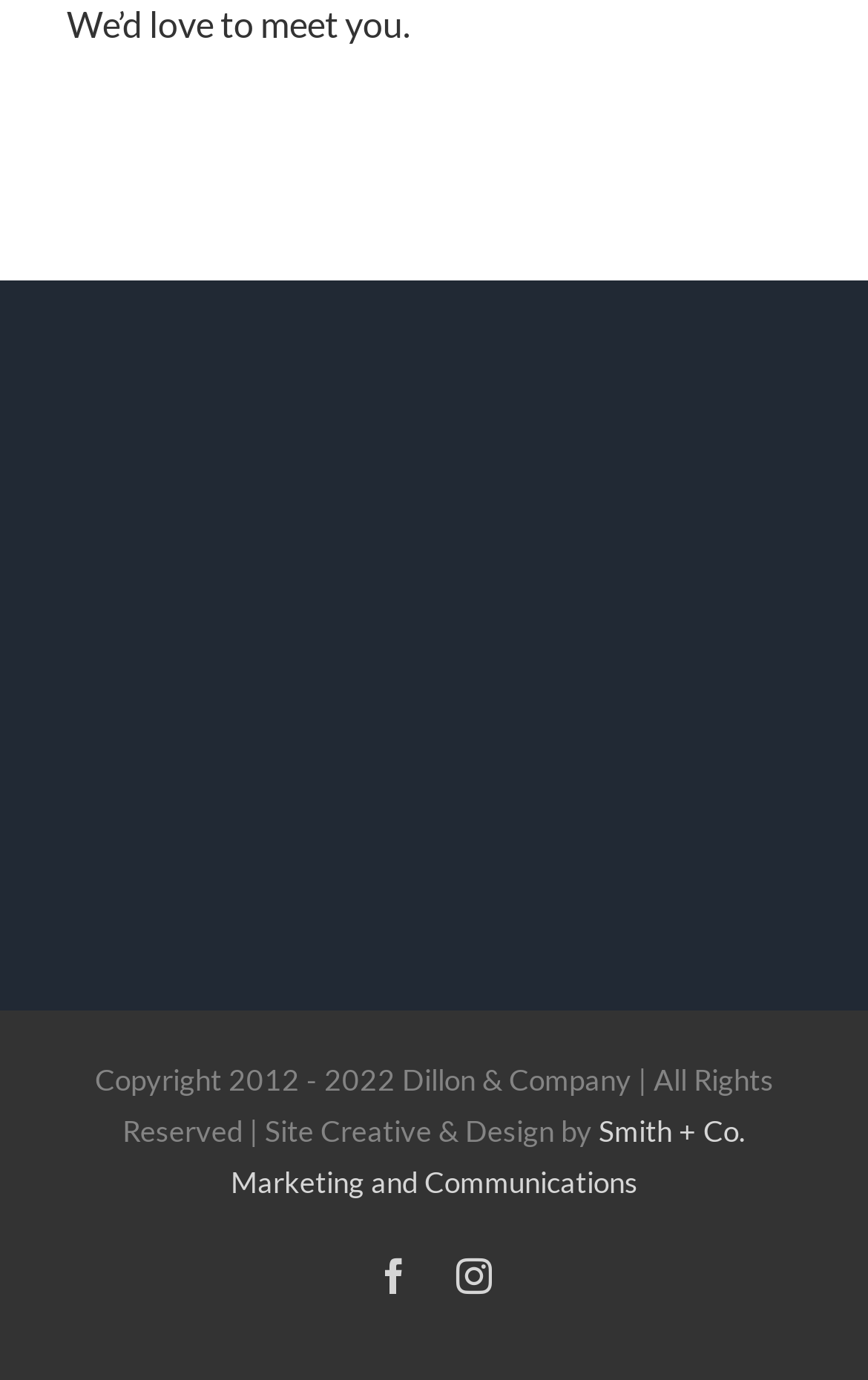What is the name of the company that designed the website?
Use the image to give a comprehensive and detailed response to the question.

By examining the link element with the OCR text 'Smith + Co. Marketing and Communications', we can determine that the company that designed the website is Smith + Co.